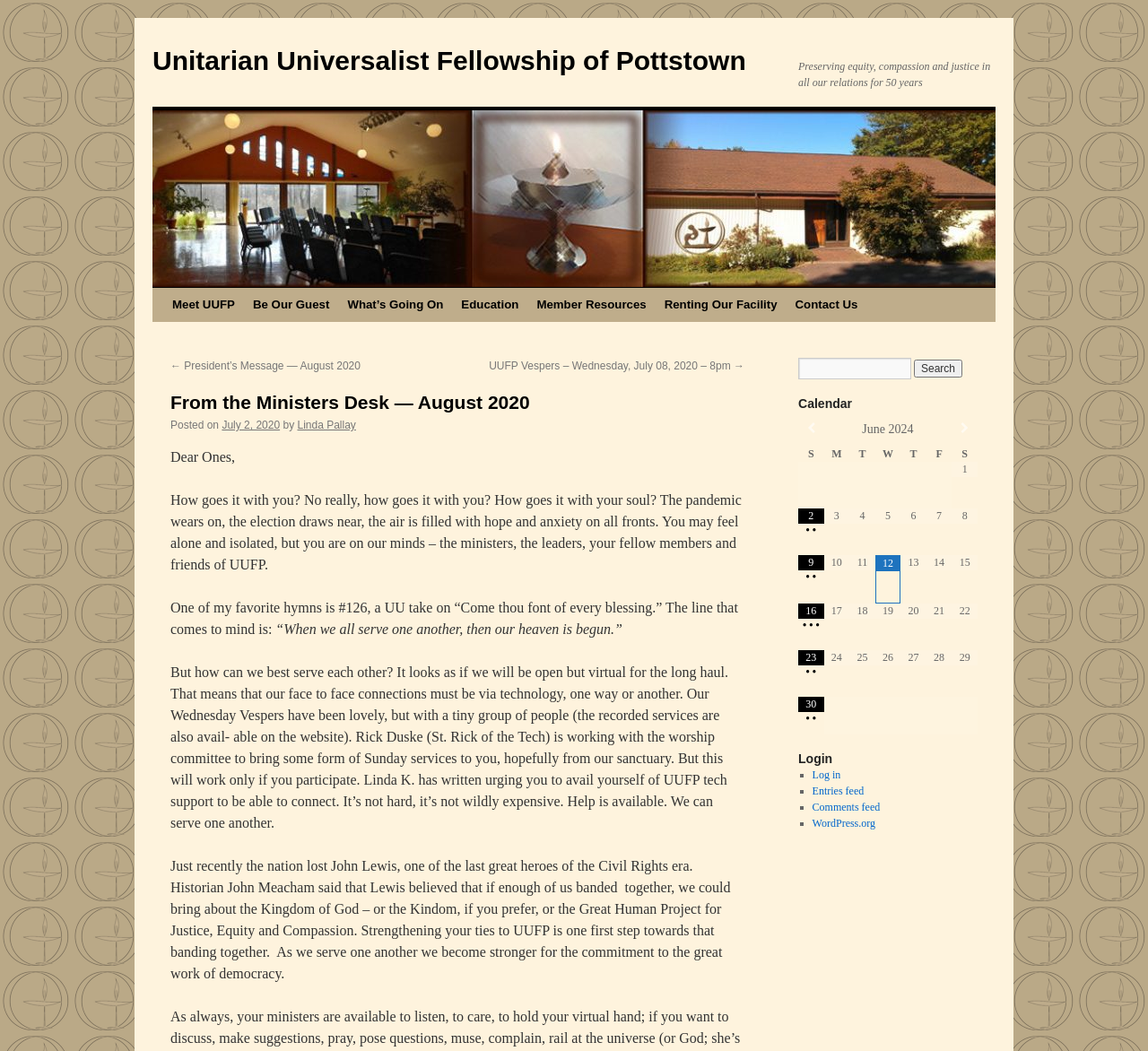Can you show the bounding box coordinates of the region to click on to complete the task described in the instruction: "View the calendar"?

[0.695, 0.376, 0.852, 0.392]